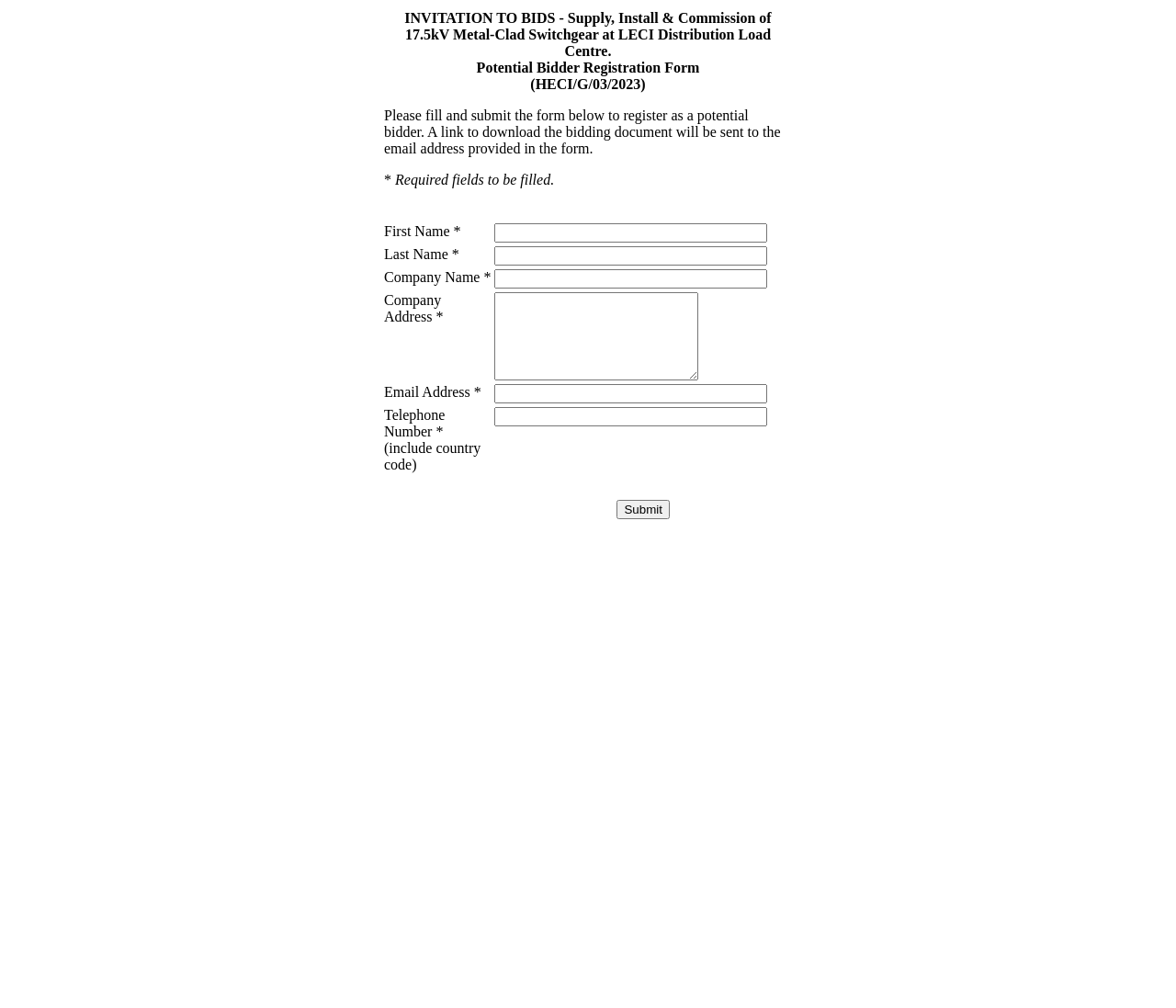Determine the bounding box coordinates for the UI element matching this description: "name="address"".

[0.421, 0.29, 0.594, 0.377]